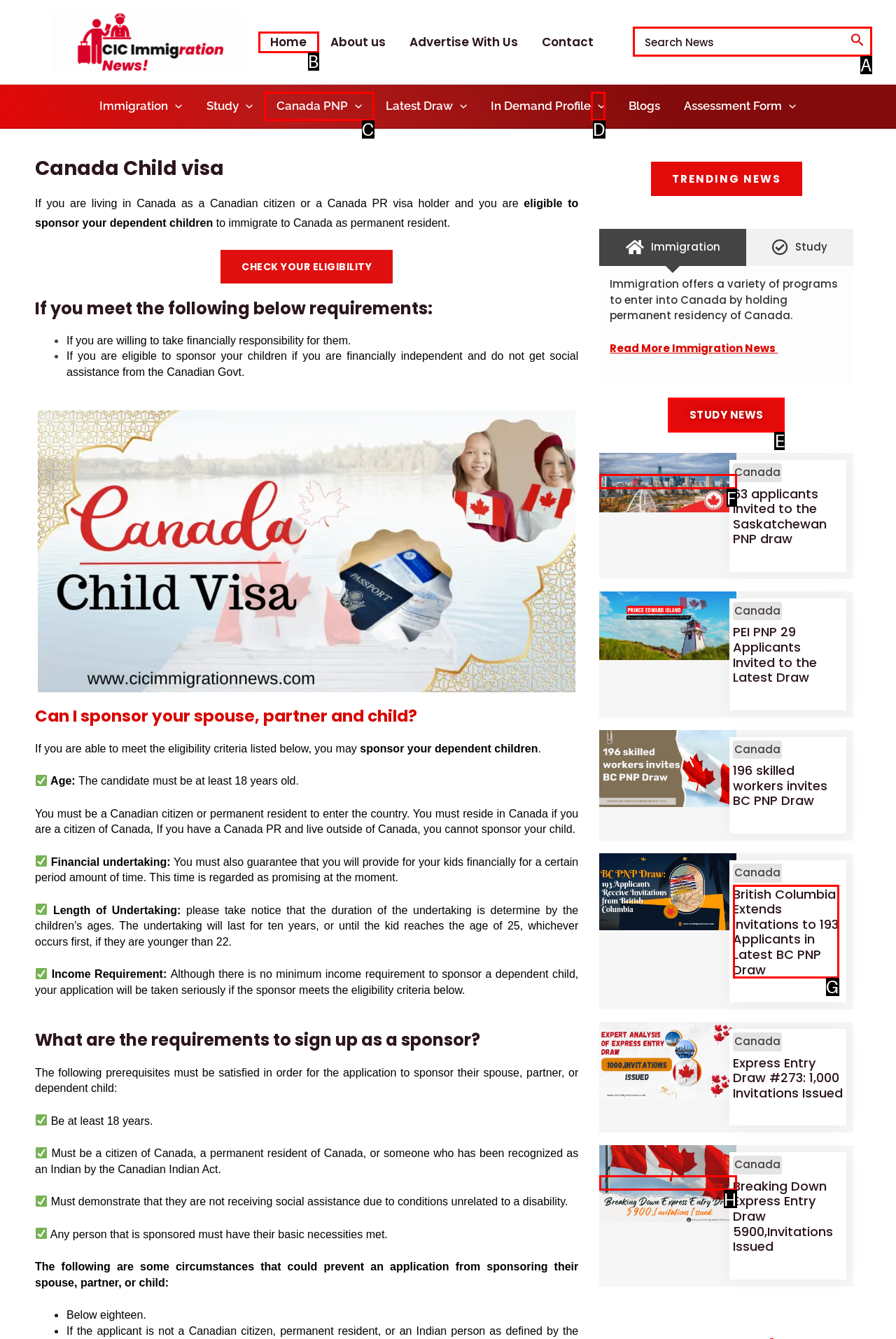Identify the correct UI element to click to achieve the task: View featured client DREAMGAST.
Answer with the letter of the appropriate option from the choices given.

None